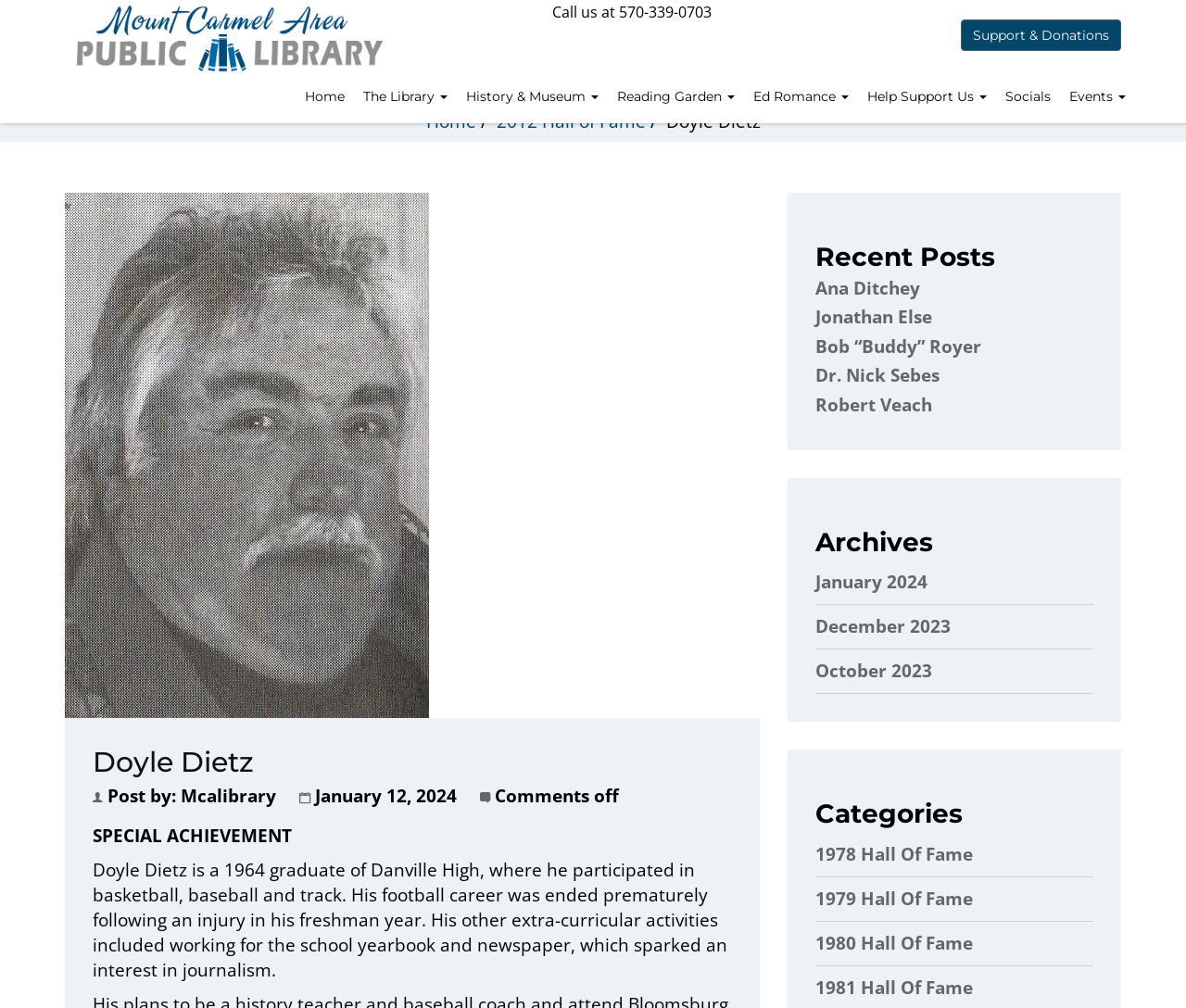Respond to the question below with a single word or phrase: What is the name of the person featured on this webpage?

Doyle Dietz